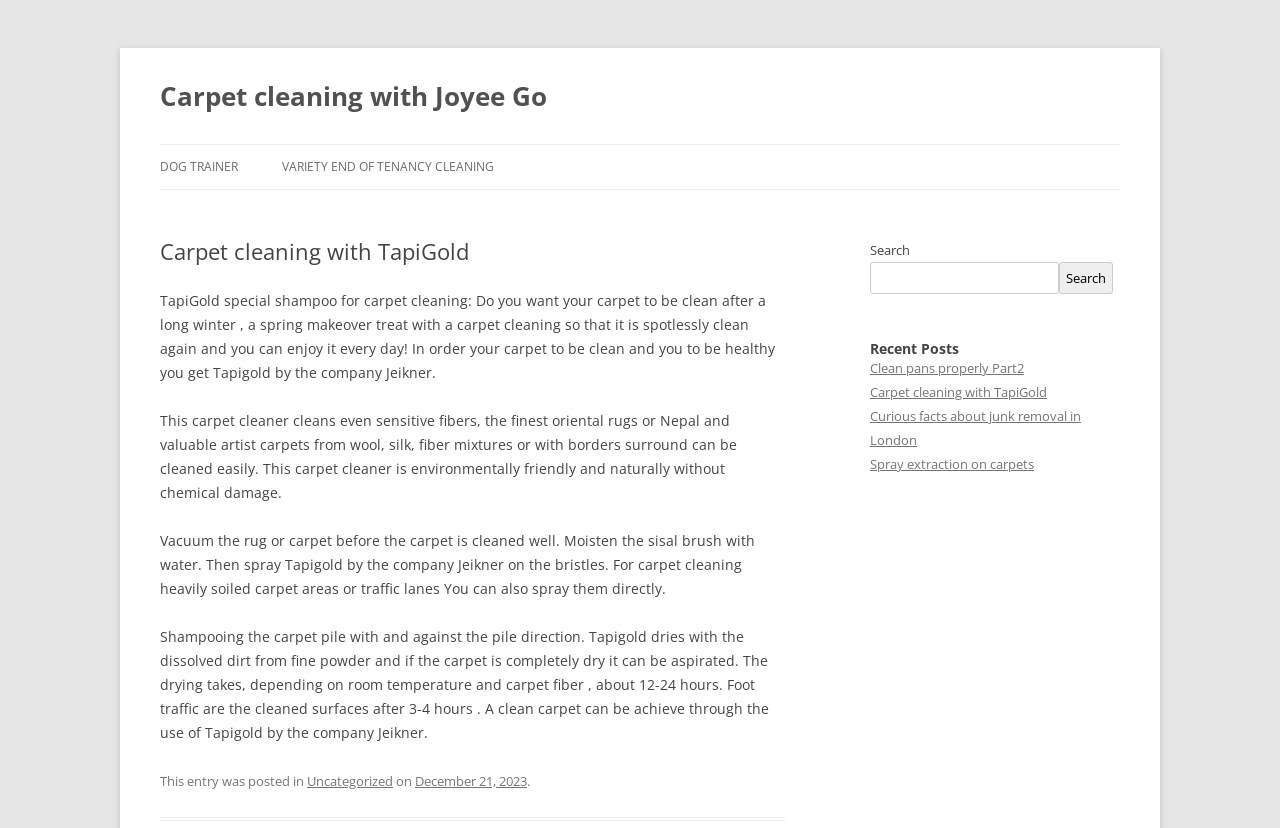Please identify the bounding box coordinates of the area I need to click to accomplish the following instruction: "Click on 'Carpet cleaning with Joyee Go'".

[0.125, 0.087, 0.427, 0.145]